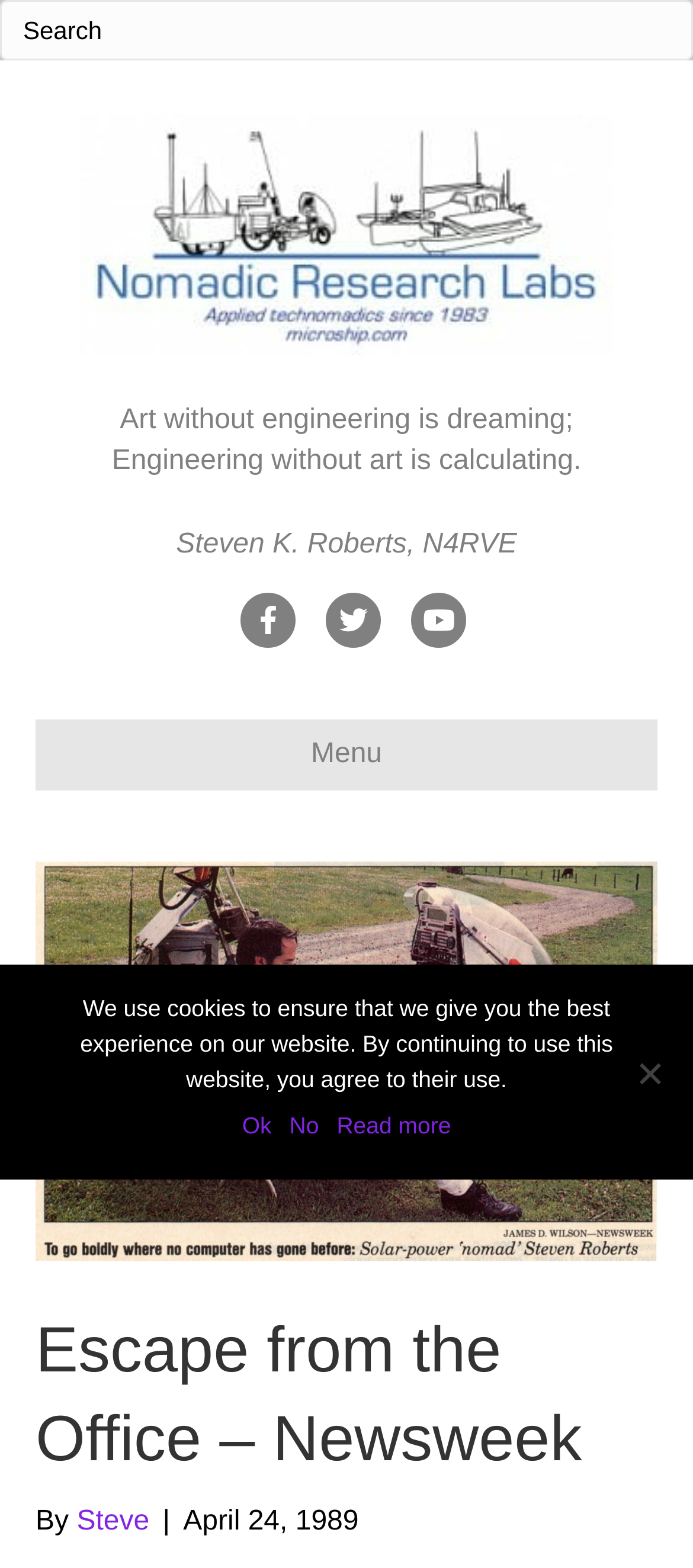Provide a brief response using a word or short phrase to this question:
What is the name of the person mentioned in the webpage?

Steve Roberts